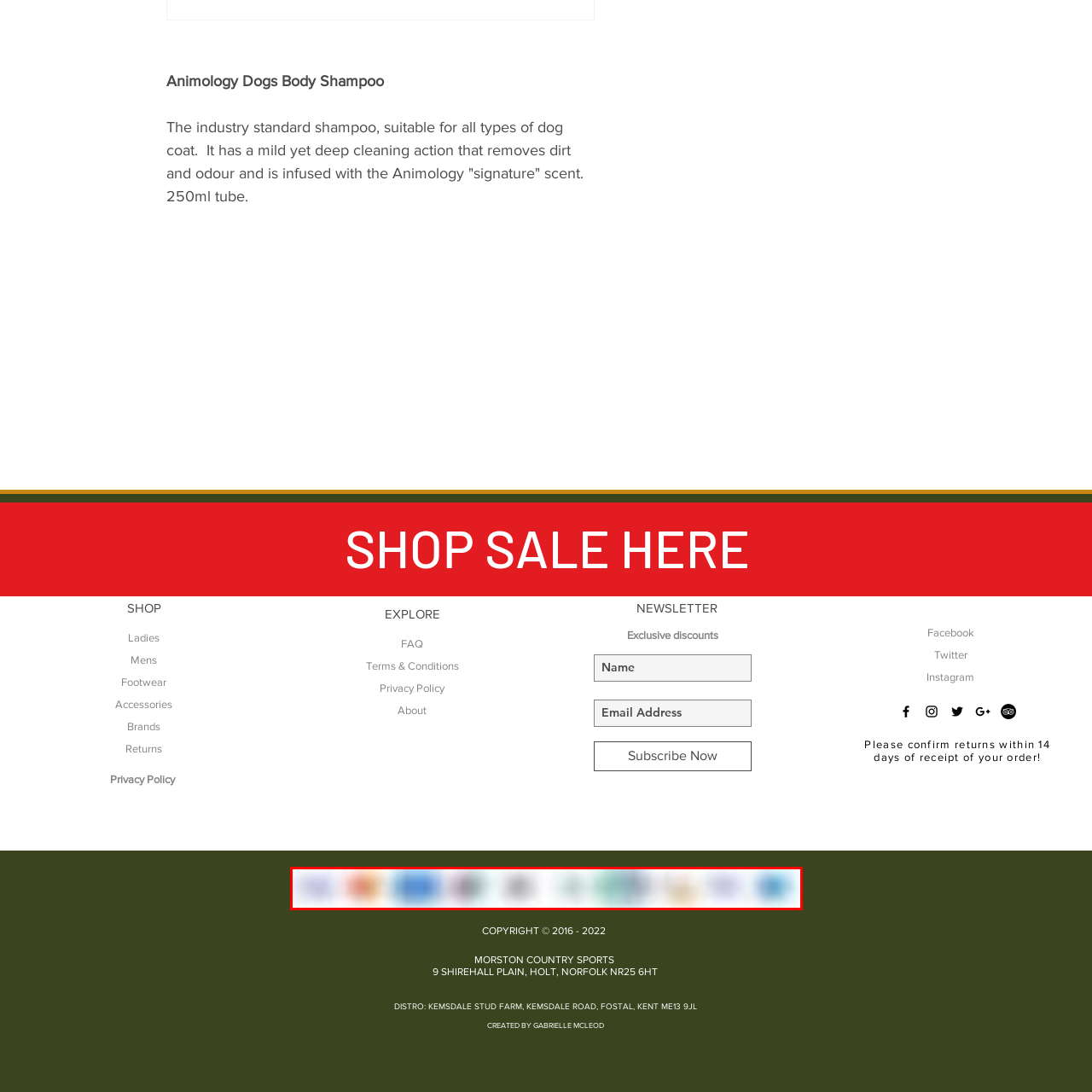Articulate a detailed description of the image enclosed by the red outline.

The image showcases a row of recognized payment method icons, commonly displayed on e-commerce websites to indicate accepted payment options. These icons represent a variety of payment services, promoting trust and convenience for customers. The arrangement features popular options such as traditional credit cards, digital wallets, and online payment services, each designed in a clean and recognizable style. This visual assurance informs users that they can securely purchase products, reinforcing the website's commitment to customer satisfaction and transaction security.